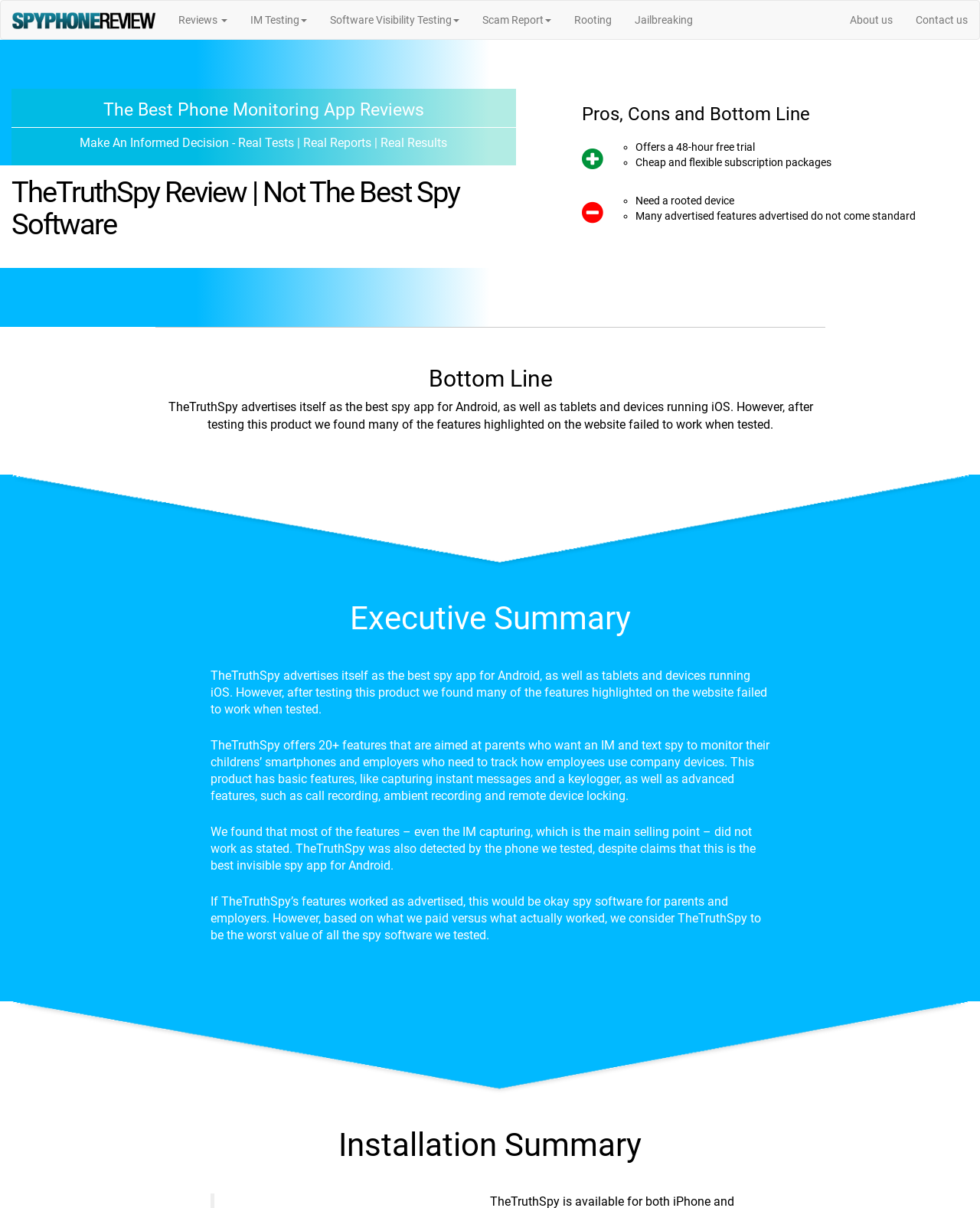Please locate and retrieve the main header text of the webpage.

TheTruthSpy Review | Not The Best Spy Software